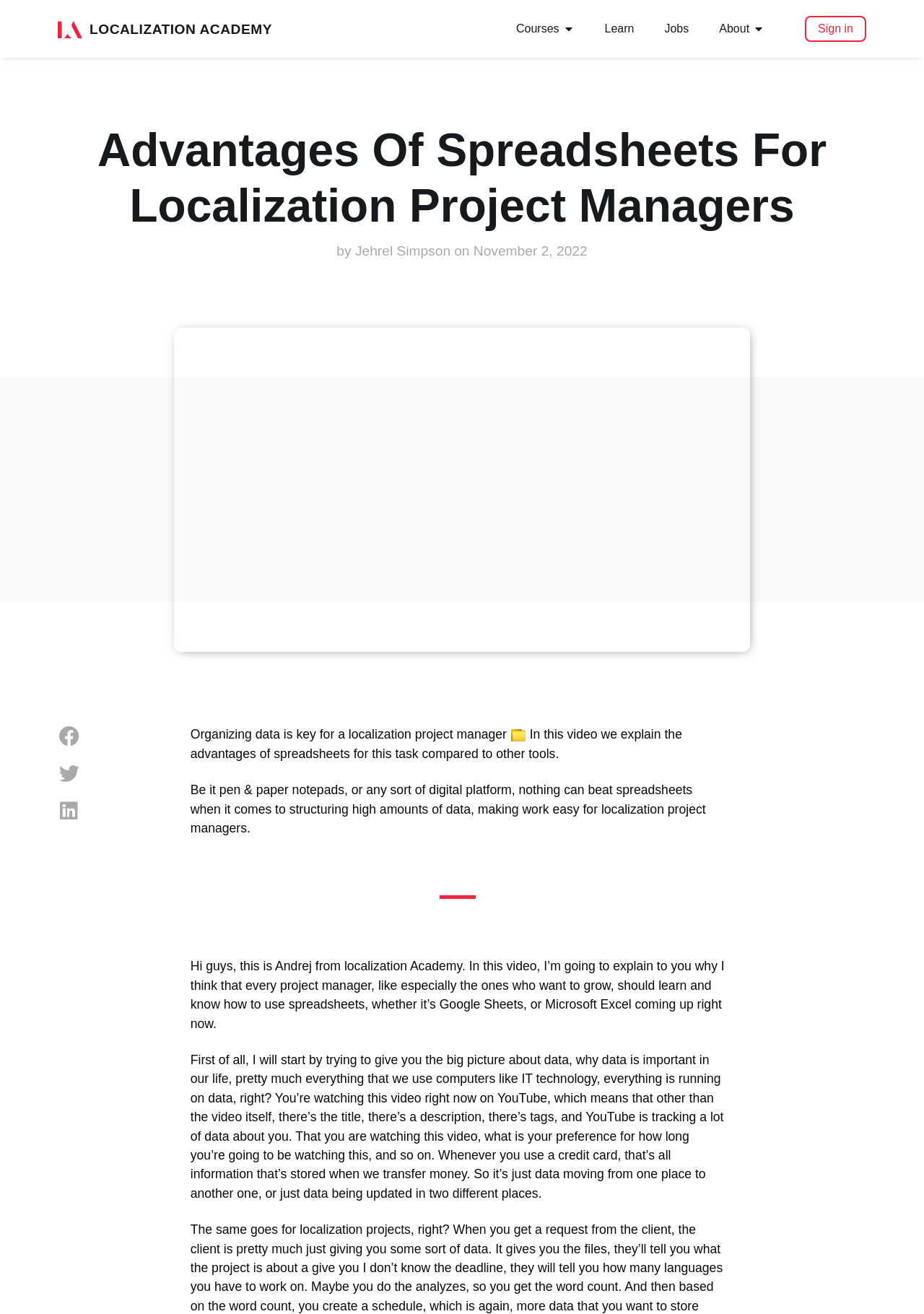Please answer the following question using a single word or phrase: 
What is the purpose of the button with the text 'Open Courses'?

To open courses